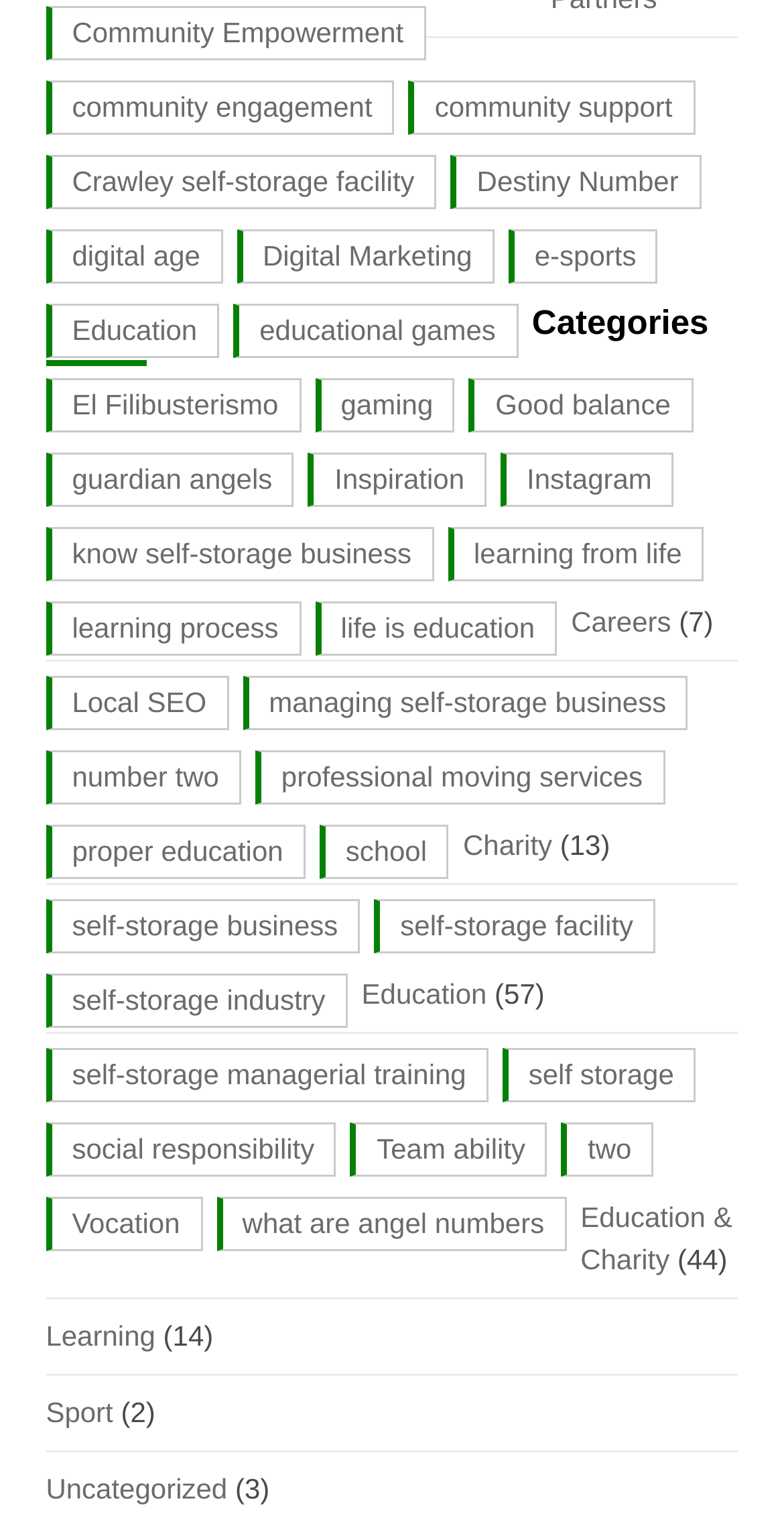Please identify the bounding box coordinates of the area that needs to be clicked to fulfill the following instruction: "View Education category."

[0.058, 0.199, 0.28, 0.234]